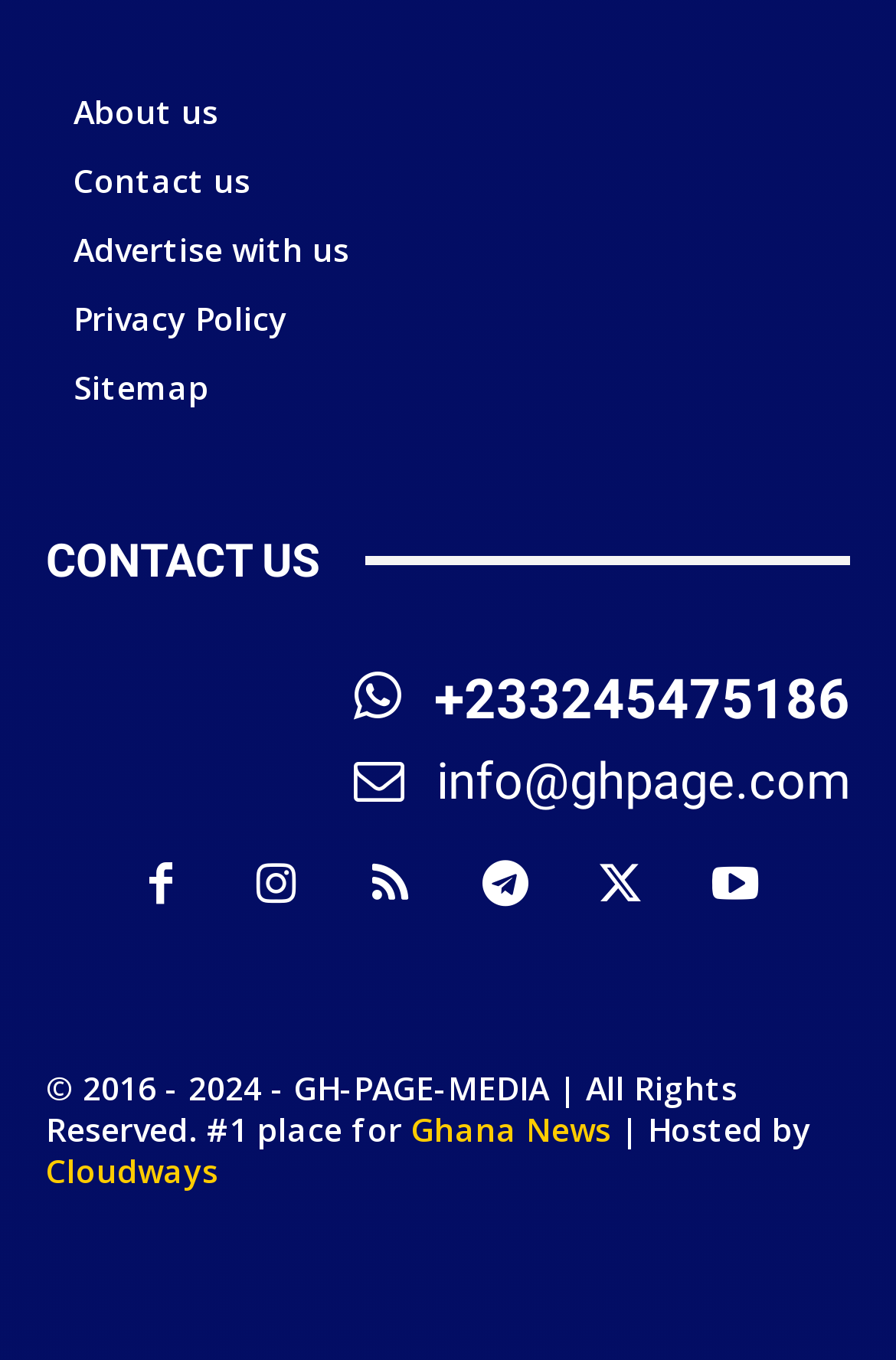What is the name of the company hosting the webpage?
Based on the image, provide a one-word or brief-phrase response.

Cloudways